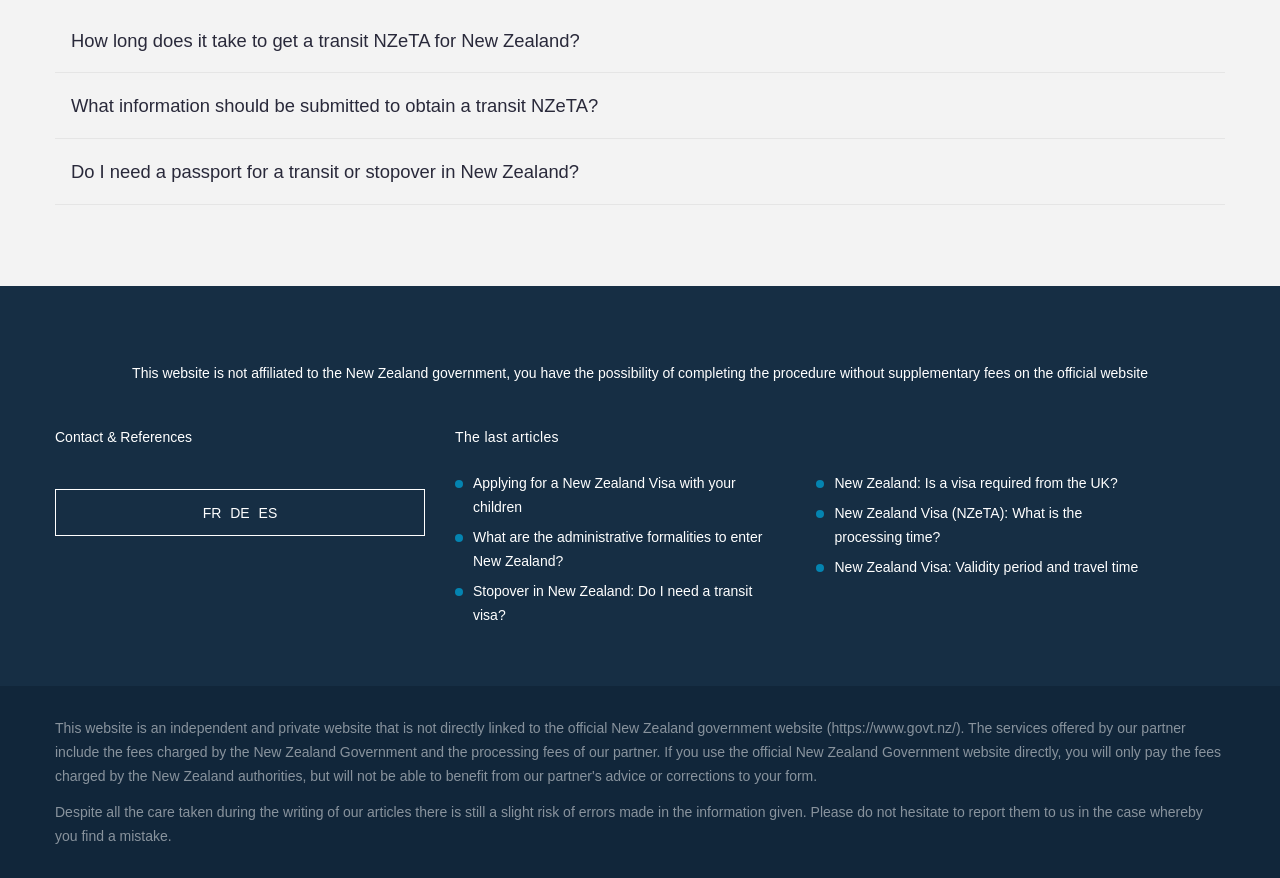Could you specify the bounding box coordinates for the clickable section to complete the following instruction: "Read 'What information should be submitted to obtain a transit NZeTA?'"?

[0.055, 0.164, 0.933, 0.277]